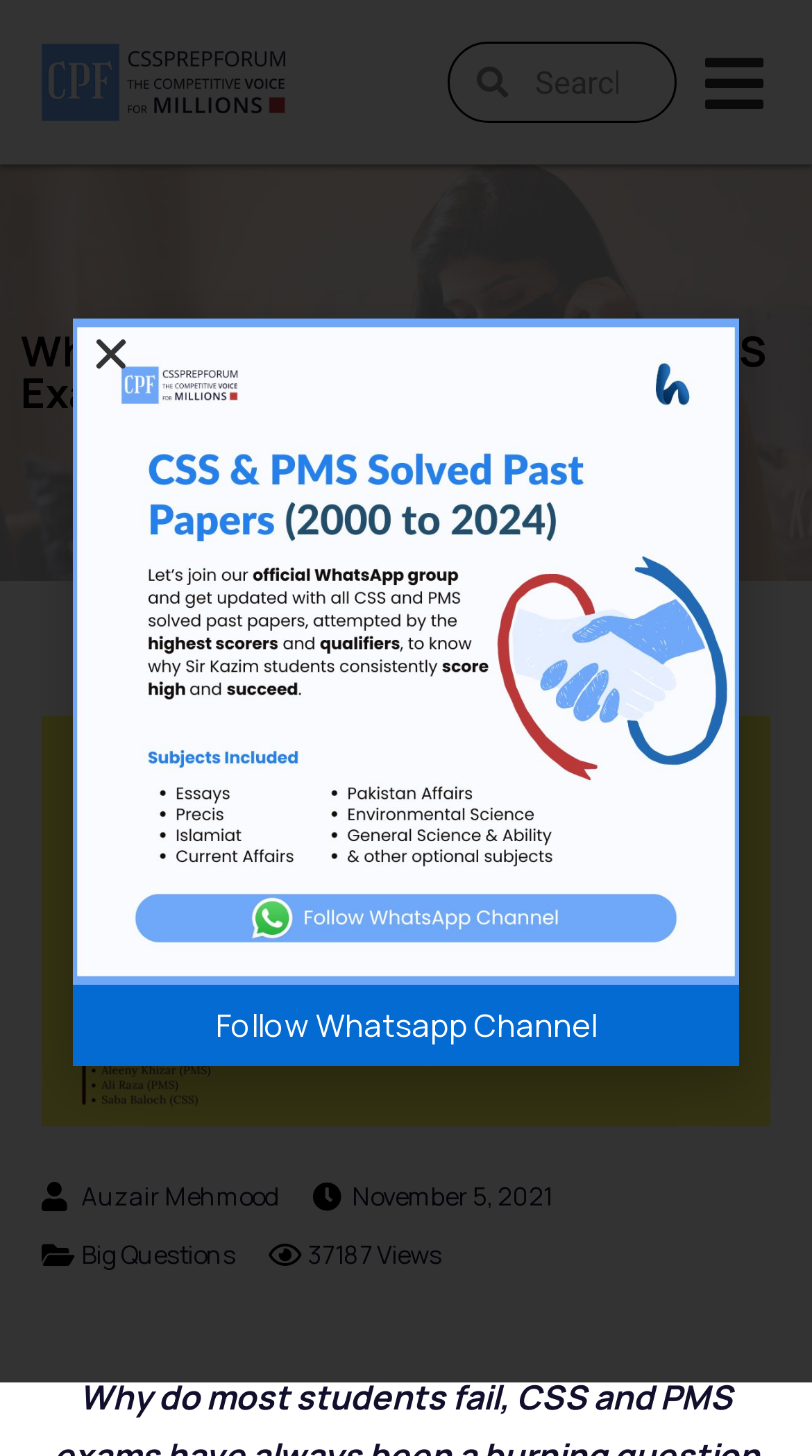Find the bounding box coordinates for the UI element whose description is: "November 5, 2021". The coordinates should be four float numbers between 0 and 1, in the format [left, top, right, bottom].

[0.385, 0.802, 0.679, 0.842]